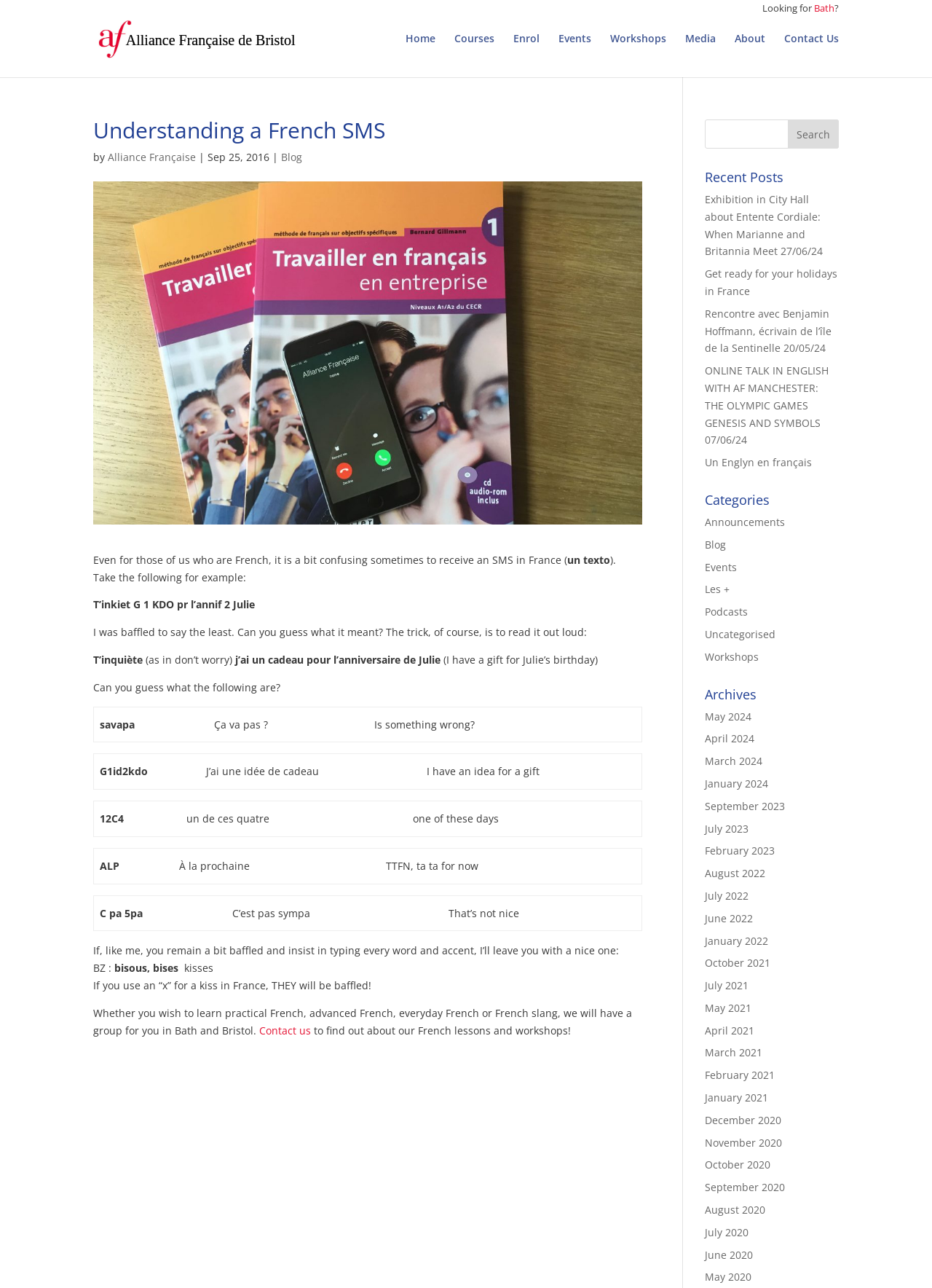Locate the bounding box coordinates of the area you need to click to fulfill this instruction: 'Search for something'. The coordinates must be in the form of four float numbers ranging from 0 to 1: [left, top, right, bottom].

[0.1, 0.0, 0.9, 0.001]